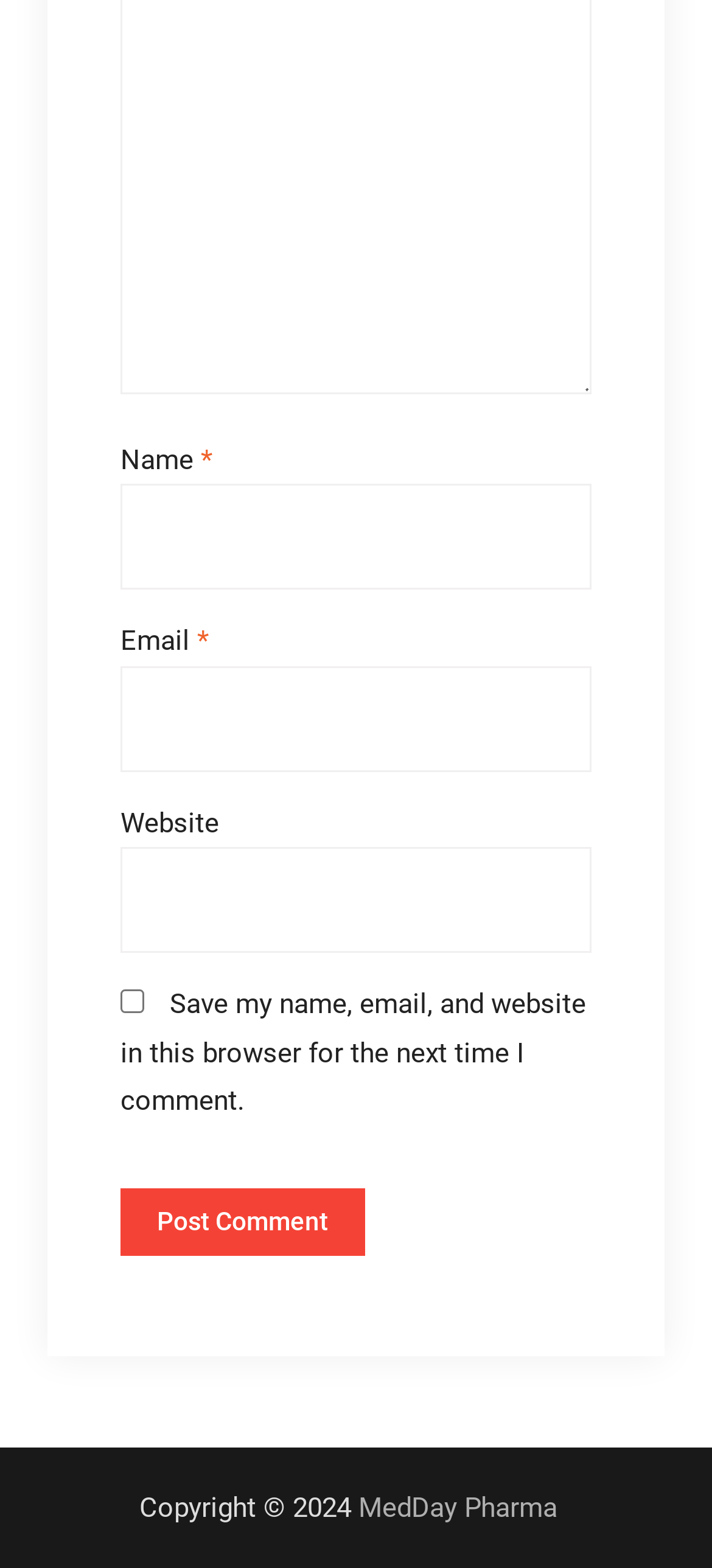Find the bounding box coordinates for the HTML element described in this sentence: "parent_node: Website name="url"". Provide the coordinates as four float numbers between 0 and 1, in the format [left, top, right, bottom].

[0.169, 0.54, 0.831, 0.608]